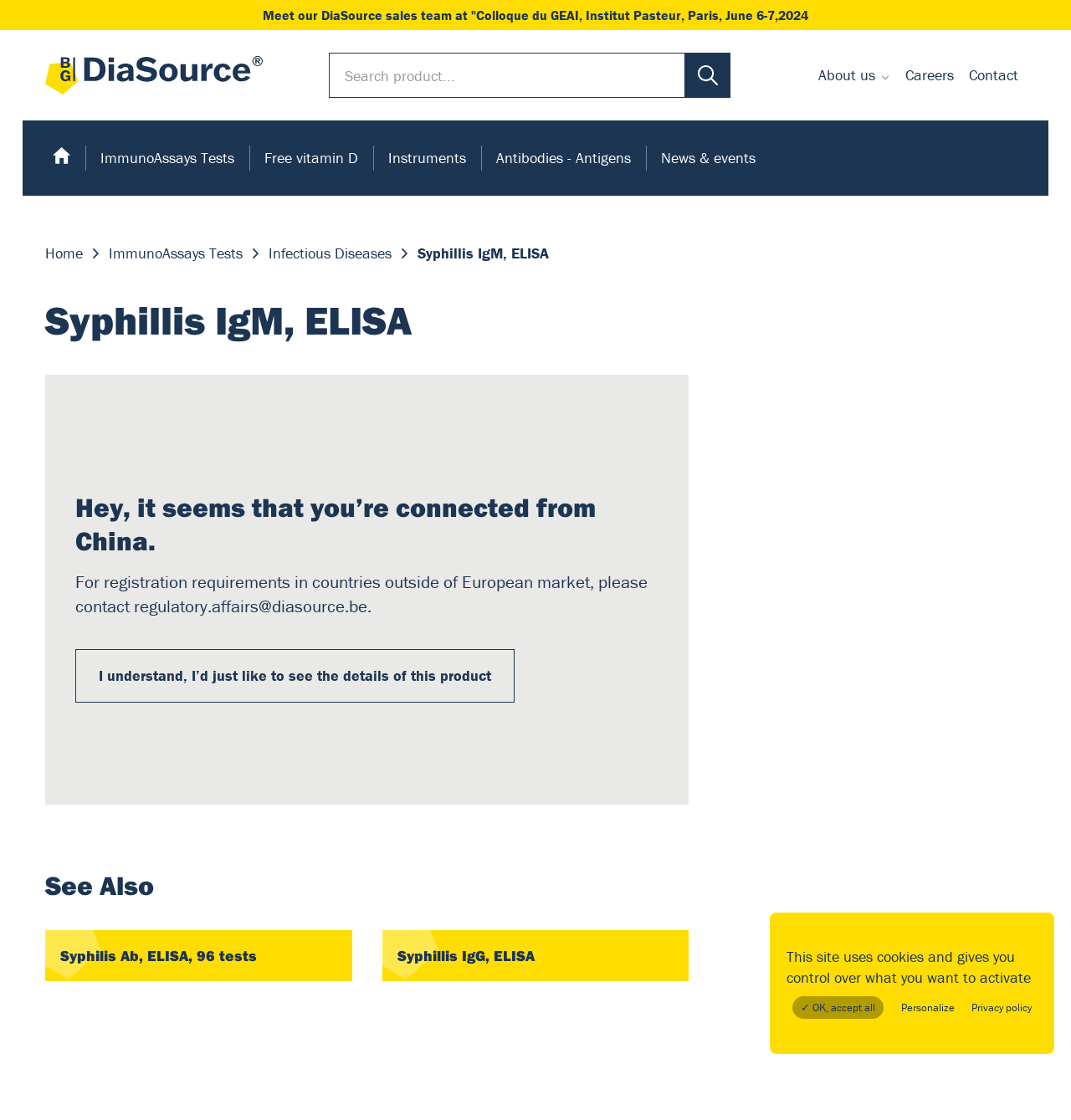Could you provide the bounding box coordinates for the portion of the screen to click to complete this instruction: "Search for a product"?

[0.307, 0.047, 0.682, 0.087]